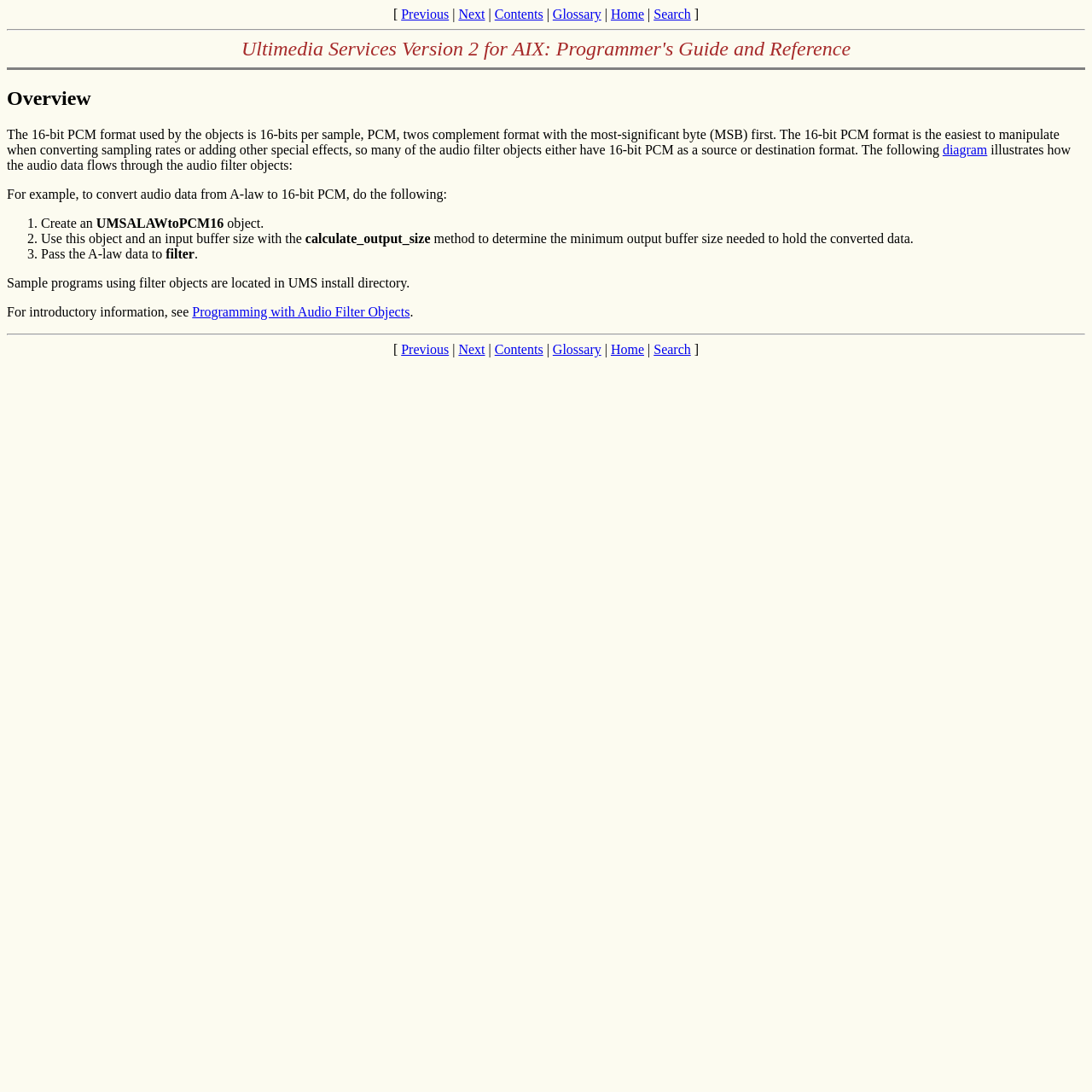Generate an in-depth caption that captures all aspects of the webpage.

The webpage is an overview page that provides information about audio filter objects. At the top, there is a navigation bar with links to "Previous", "Next", "Contents", "Glossary", "Home", and "Search" pages. Below the navigation bar, there is a horizontal separator line.

The main content of the page is divided into several sections. The first section has a heading "Overview" and provides a brief introduction to the 16-bit PCM format used by audio filter objects. This section also includes a link to a diagram that illustrates how audio data flows through the audio filter objects.

The next section provides step-by-step instructions on how to convert audio data from A-law to 16-bit PCM. This section includes a numbered list with three steps, each step having a brief description and a link to a relevant object or method.

Below the instructions, there is a section that mentions sample programs using filter objects, which are located in the UMS install directory. This section is followed by a link to a page that provides introductory information on programming with audio filter objects.

At the bottom of the page, there is another navigation bar with the same links as the top navigation bar, separated by a horizontal separator line.